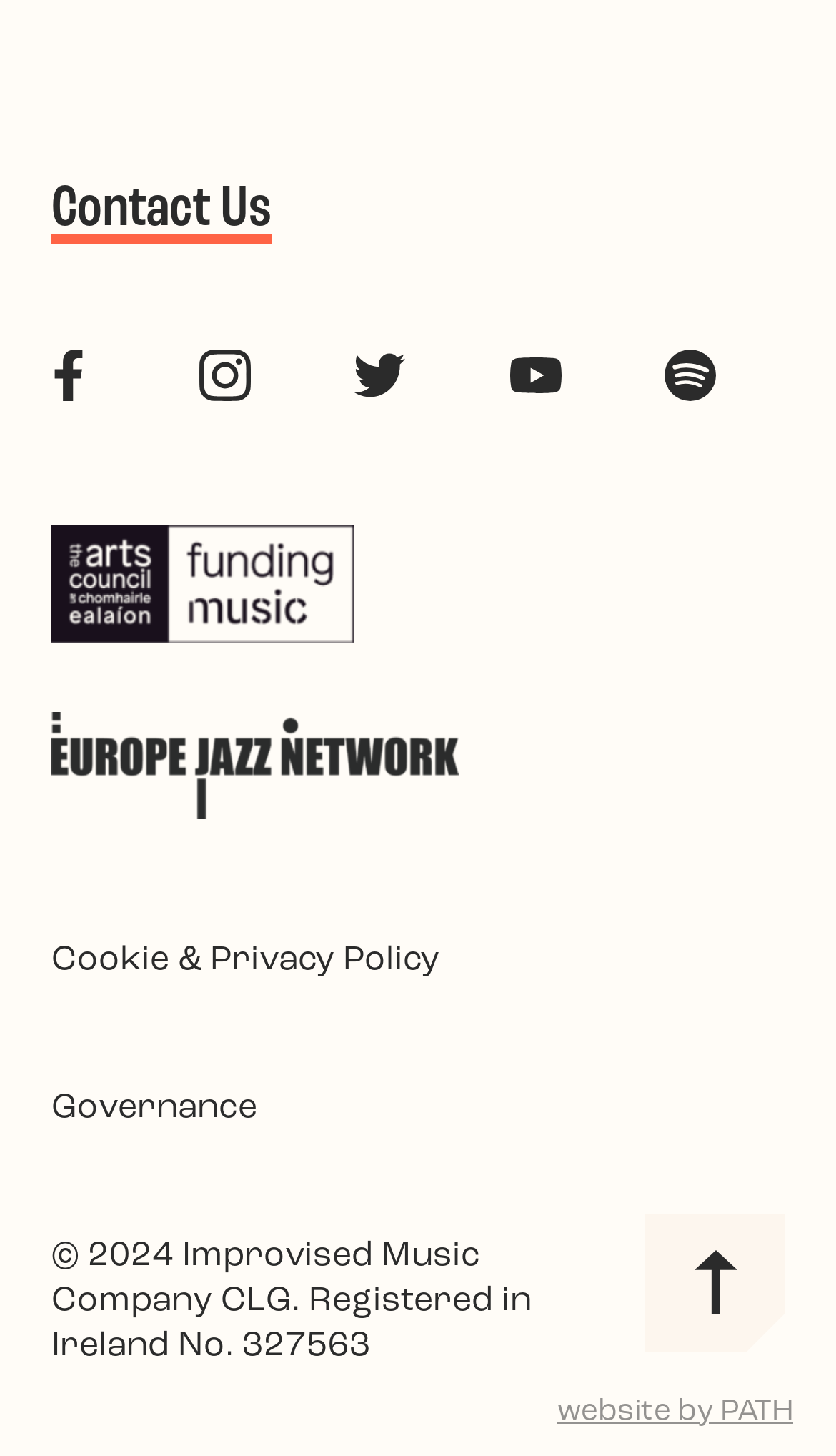Indicate the bounding box coordinates of the element that needs to be clicked to satisfy the following instruction: "View Arts council funding music logo". The coordinates should be four float numbers between 0 and 1, i.e., [left, top, right, bottom].

[0.062, 0.36, 0.423, 0.441]